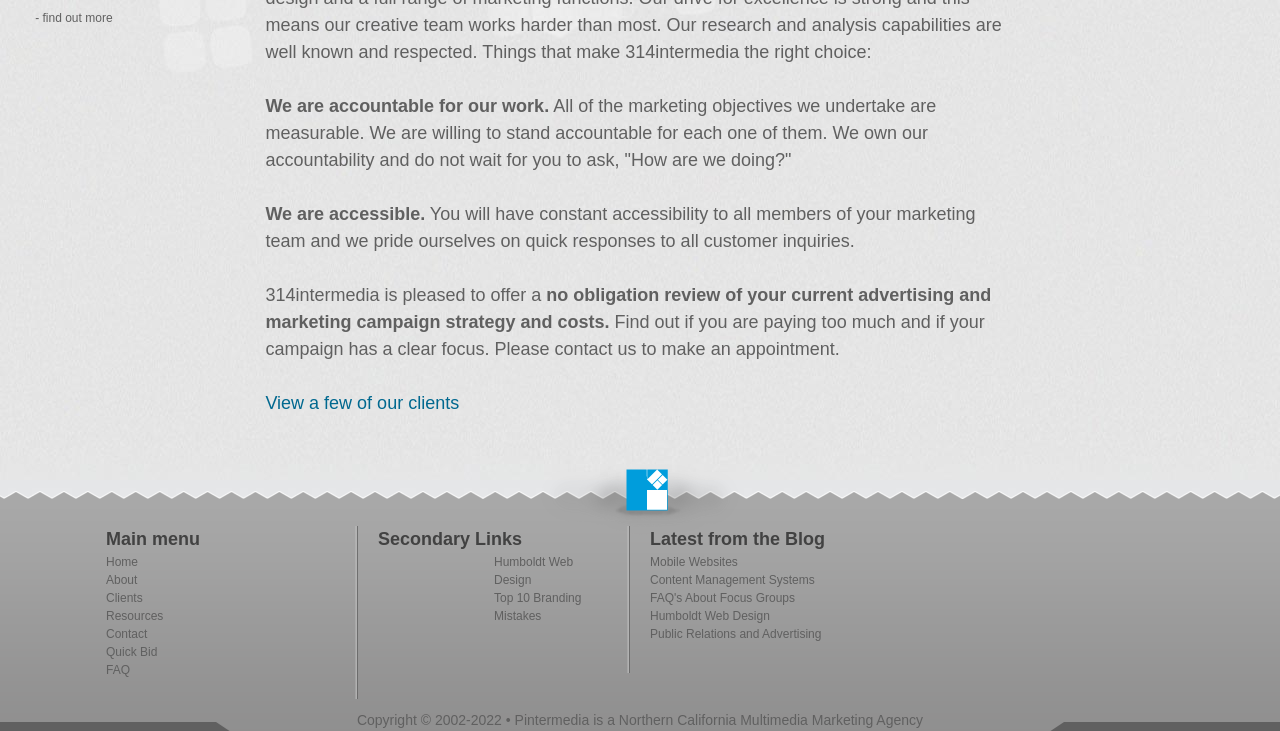Determine the bounding box coordinates for the HTML element described here: "- find out more".

[0.027, 0.015, 0.088, 0.034]